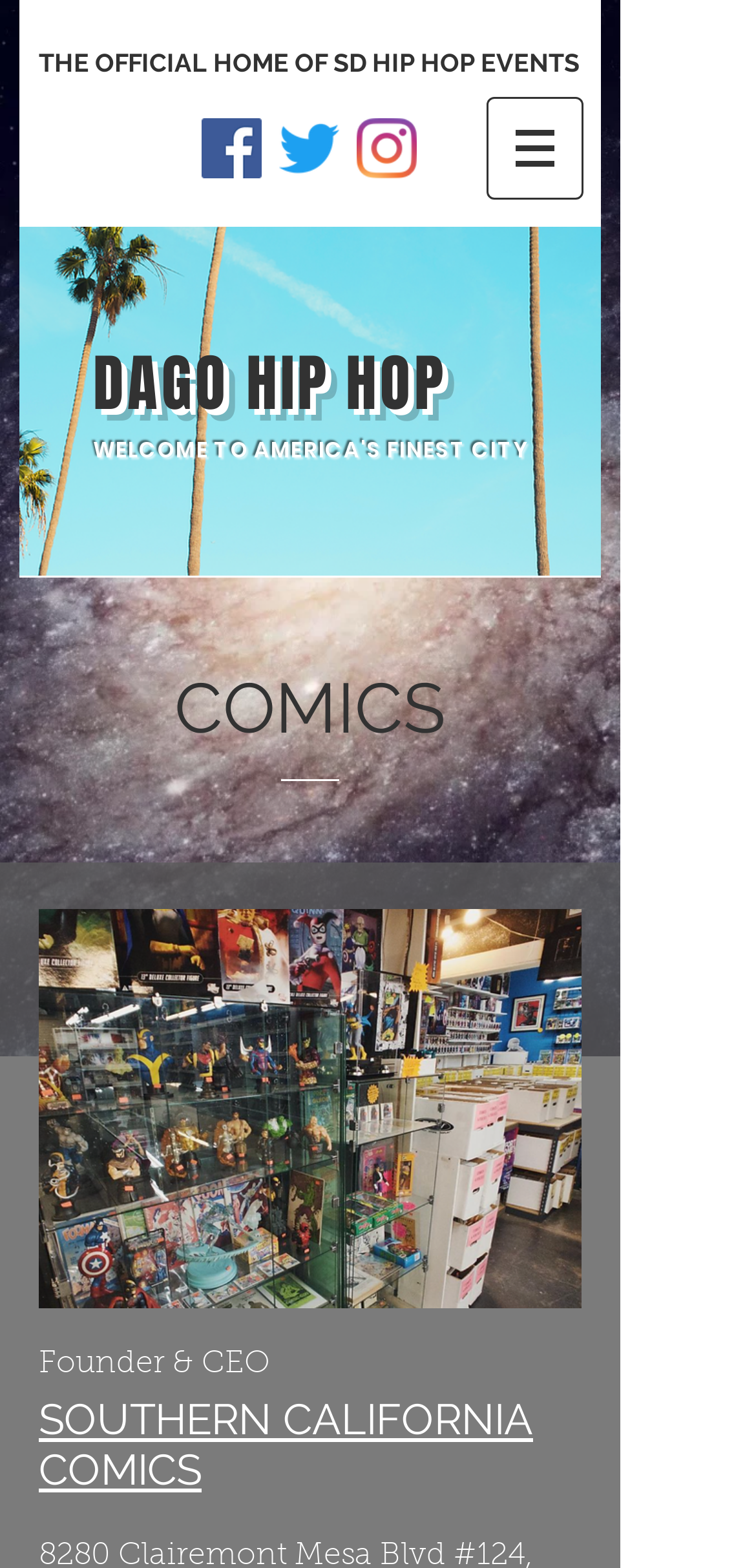What is the position of the founder?
Please use the image to provide a one-word or short phrase answer.

CEO